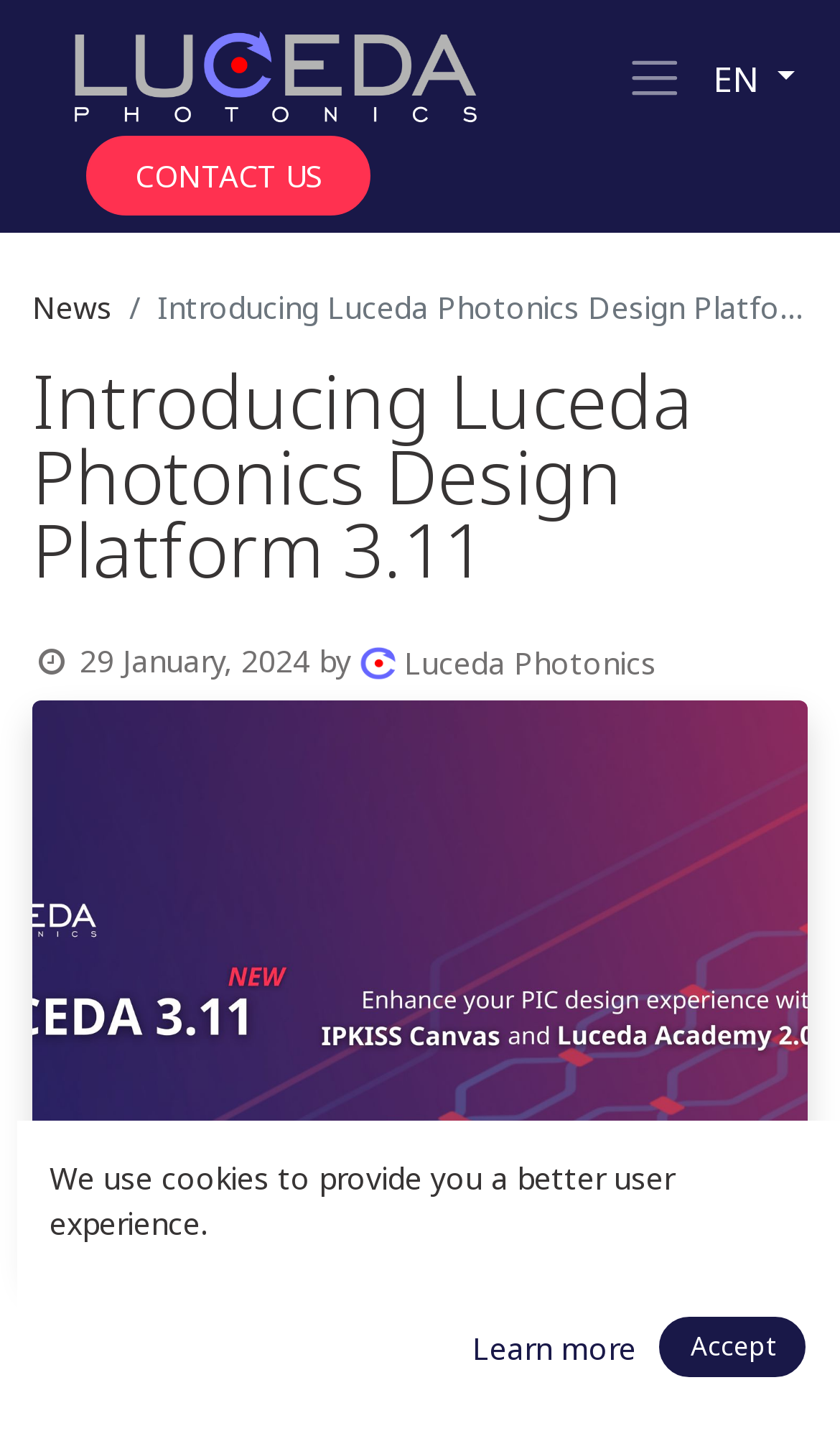Predict the bounding box of the UI element based on the description: "parent_node: EN". The coordinates should be four float numbers between 0 and 1, formatted as [left, top, right, bottom].

[0.743, 0.026, 0.815, 0.081]